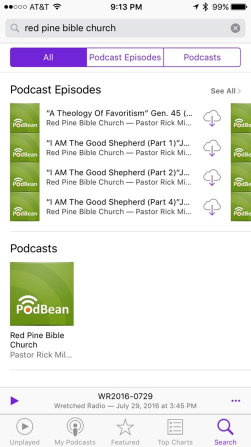Provide an in-depth description of the image.

The image displays a screenshot of a podcast application on a mobile device, showcasing the "Red Pine Bible Church" podcast. The interface highlights various podcast episodes, including titles like "A Theology of Favoritism" and "I AM The Good Shepherd." Each episode is accompanied by a green download icon, indicating their availability for download. The bottom section features the podcast’s branding from Podbean, suggesting that the sermons are hosted on this platform. This image serves as a visual guide for accessing and subscribing to the sermonic content provided by the Red Pine Bible Church.